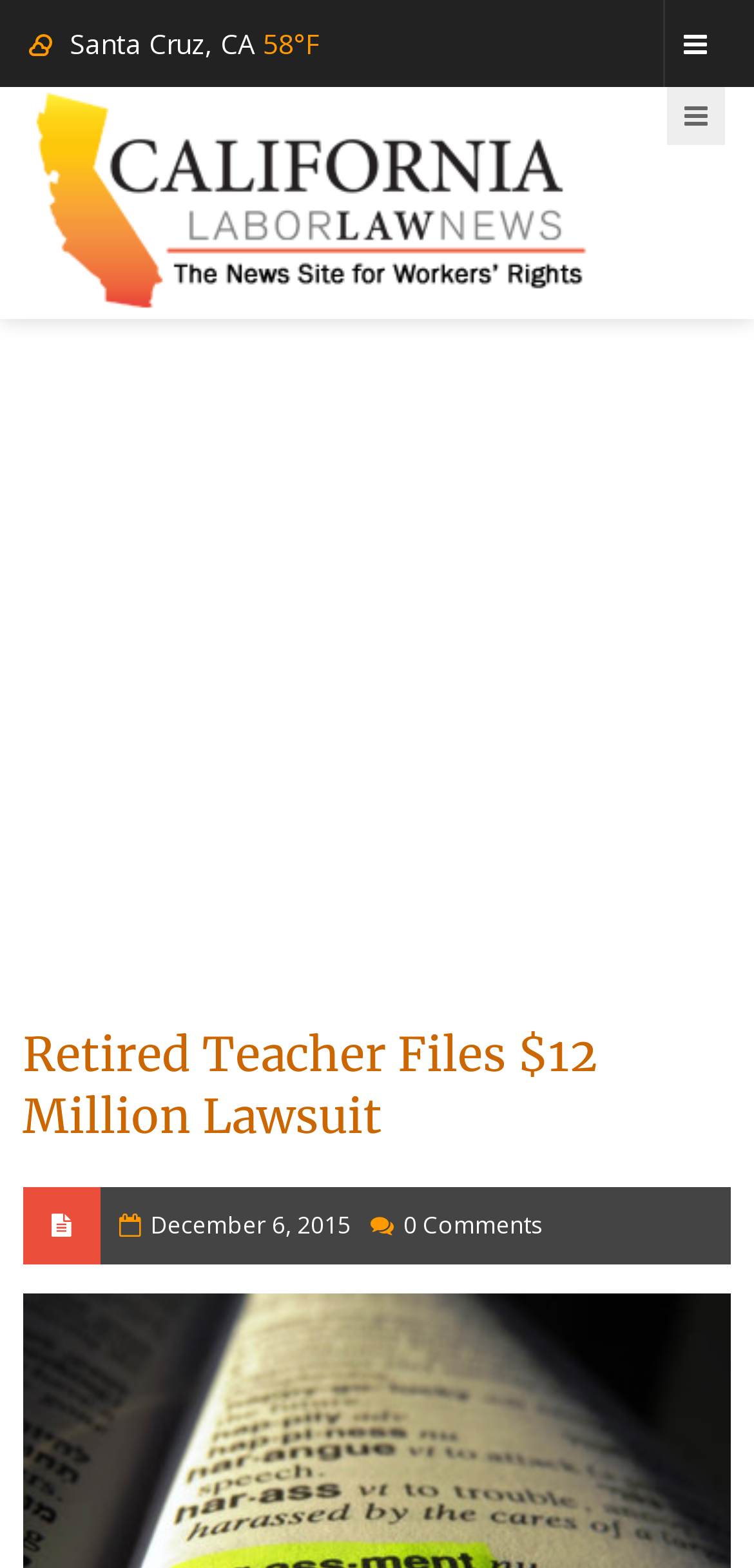Describe all the key features of the webpage in detail.

The webpage appears to be a news article page. At the top left, there is a small image of overcast clouds. Next to it, there is a text "Santa Cruz, CA" followed by the temperature "58°F". 

On the top right, there is a link "California Labor Law News" with an associated image. 

Below the top section, there is a large advertisement iframe that spans the entire width of the page. 

The main content of the page starts with a heading "Retired Teacher Files $12 Million Lawsuit" which is positioned near the top center of the page. 

Below the heading, there is a timestamp "December 6, 2015" on the left, and a link "0 Comments" on the right.